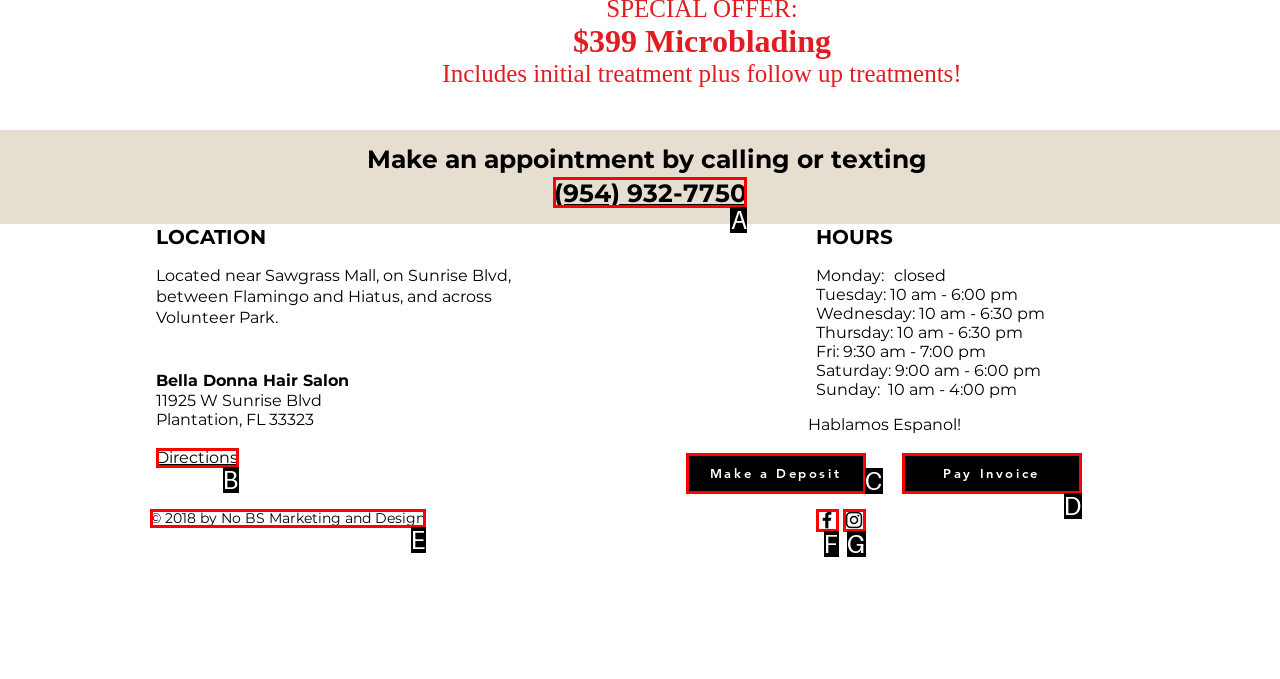Given the description: Directions, identify the matching option. Answer with the corresponding letter.

B